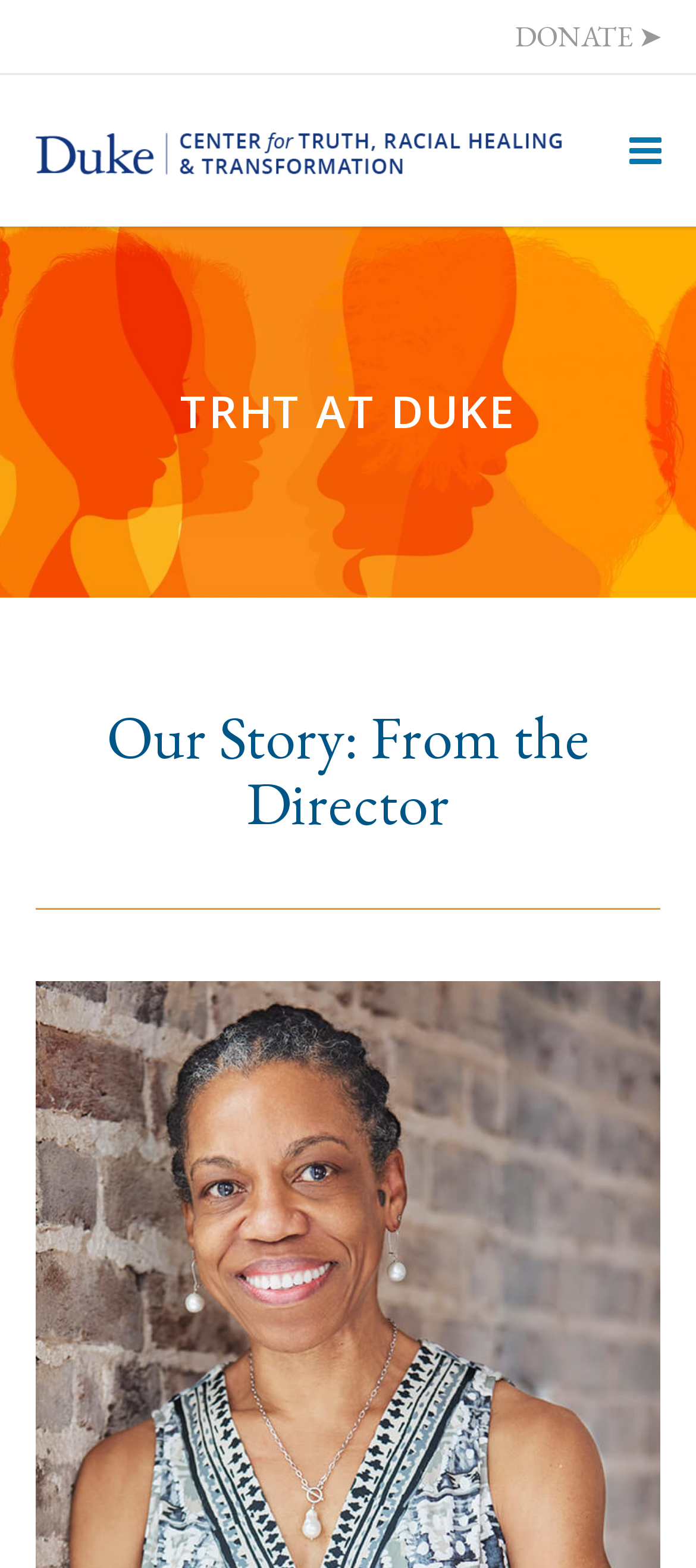Provide the bounding box coordinates of the HTML element this sentence describes: "alt="Duke TRHT"". The bounding box coordinates consist of four float numbers between 0 and 1, i.e., [left, top, right, bottom].

[0.05, 0.085, 0.819, 0.123]